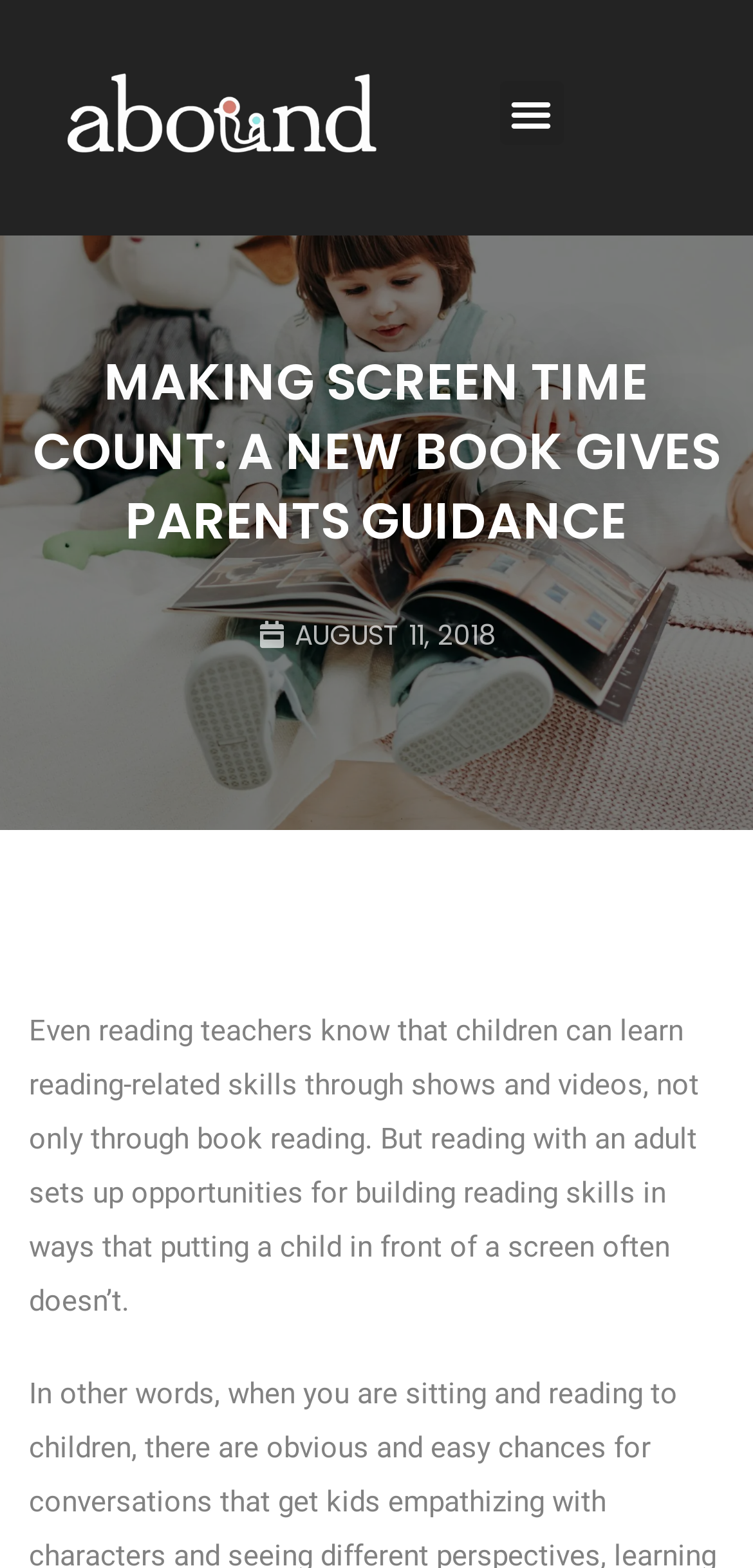Bounding box coordinates should be provided in the format (top-left x, top-left y, bottom-right x, bottom-right y) with all values between 0 and 1. Identify the bounding box for this UI element: August 11, 2018

[0.342, 0.391, 0.658, 0.419]